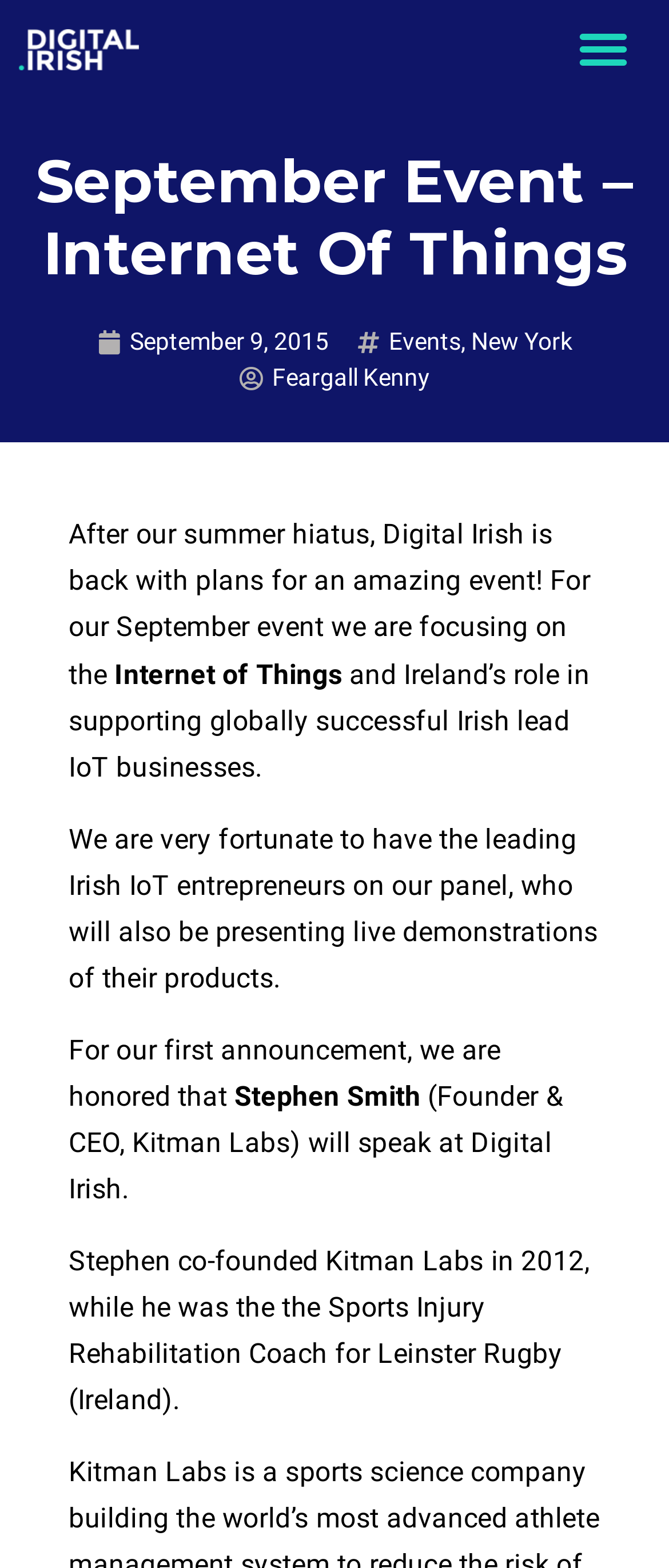Determine the bounding box for the HTML element described here: "New York". The coordinates should be given as [left, top, right, bottom] with each number being a float between 0 and 1.

[0.704, 0.209, 0.855, 0.226]